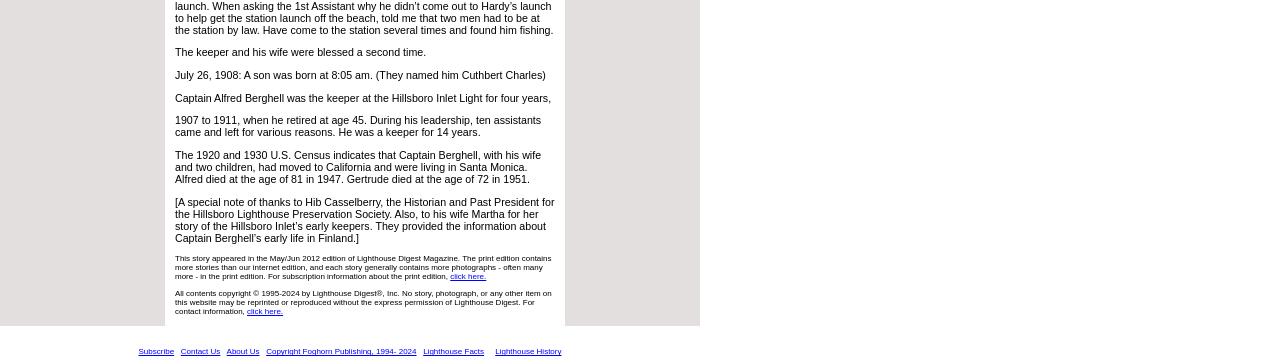Kindly determine the bounding box coordinates for the clickable area to achieve the given instruction: "Get in touch with Lighthouse Digest".

[0.193, 0.856, 0.221, 0.881]